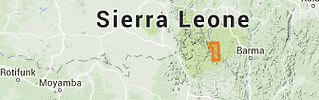What is the primary significance of Area 1 in Sierra Leone?
Using the screenshot, give a one-word or short phrase answer.

mining operations